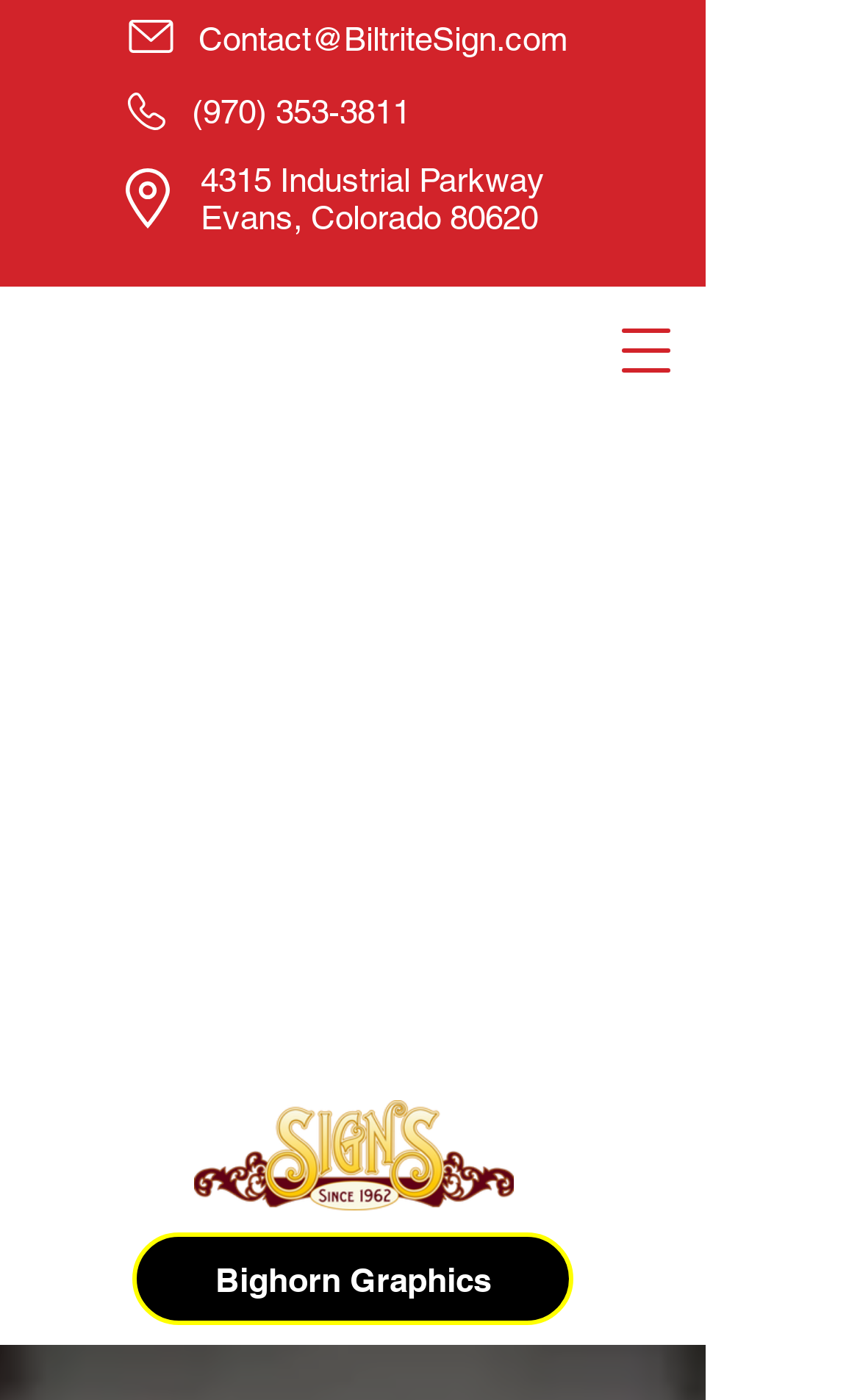Please provide a comprehensive answer to the question below using the information from the image: What is the address of the company?

I found the address by looking at the top section of the webpage, where the contact information is typically displayed. The address is explicitly stated as '4315 Industrial Parkway Evans, Colorado 80620'.